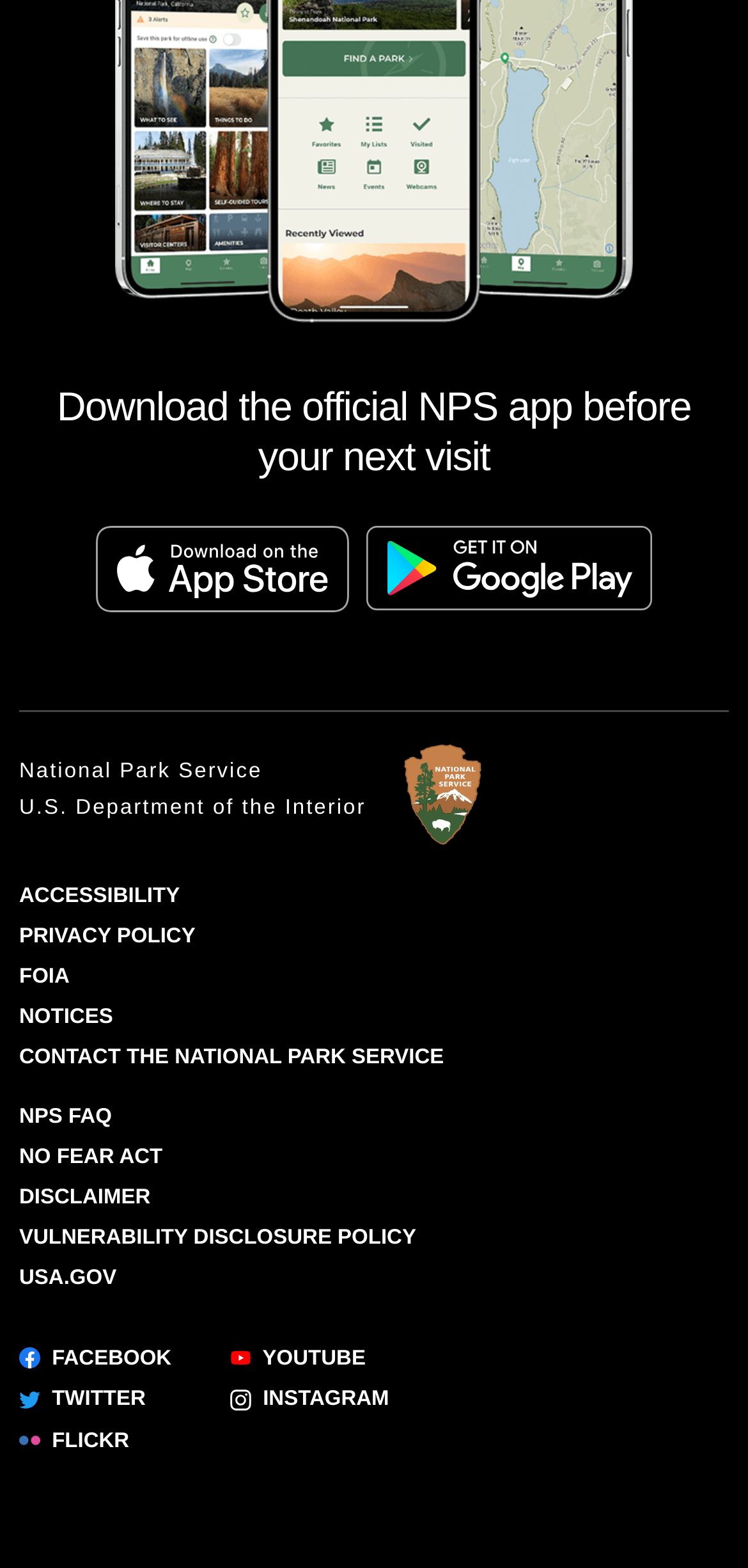Locate the coordinates of the bounding box for the clickable region that fulfills this instruction: "Watch the National Park Service on Youtube".

[0.308, 0.859, 0.489, 0.873]